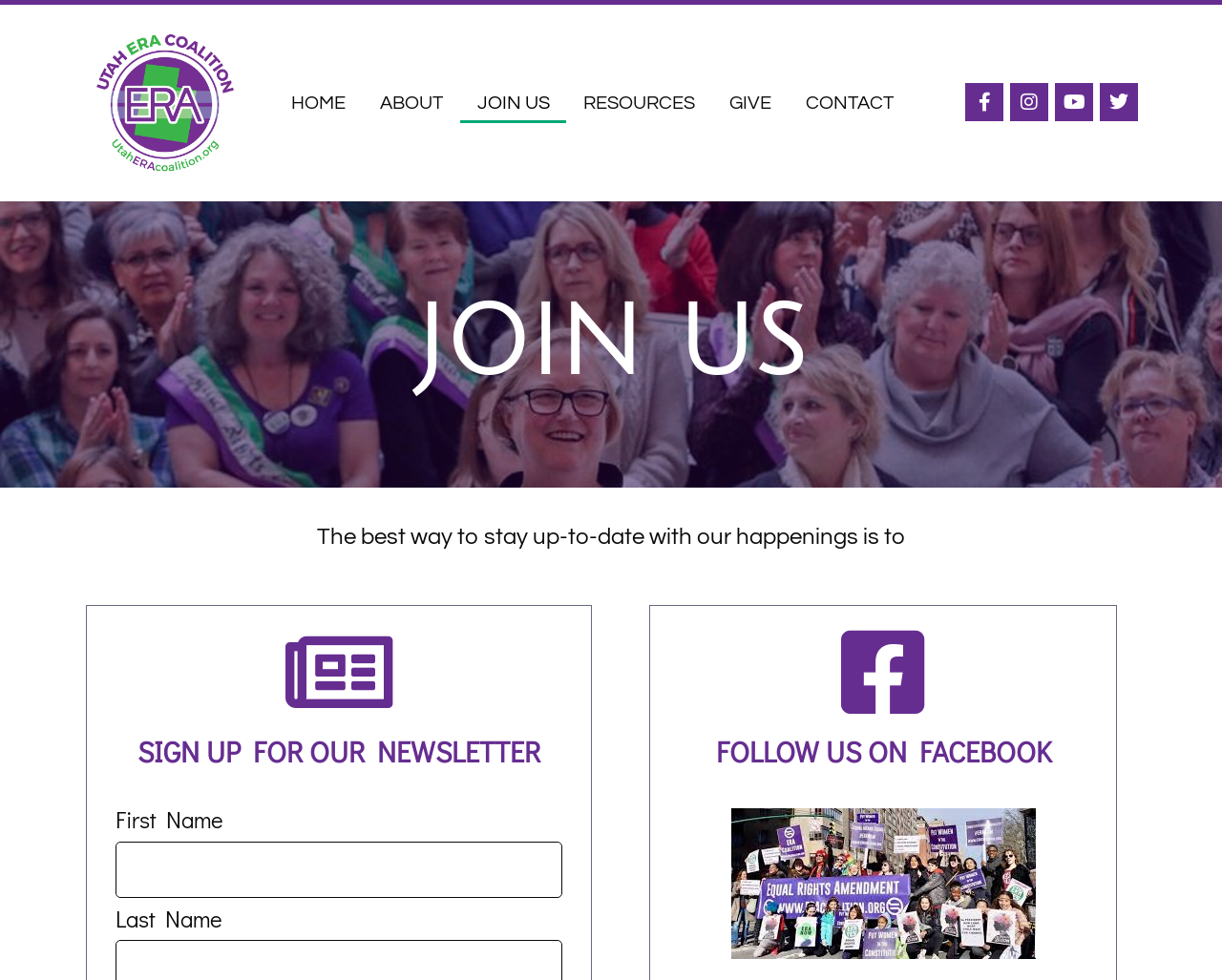What is the main purpose of this webpage?
Refer to the image and provide a concise answer in one word or phrase.

Join Utah ERA Coalition